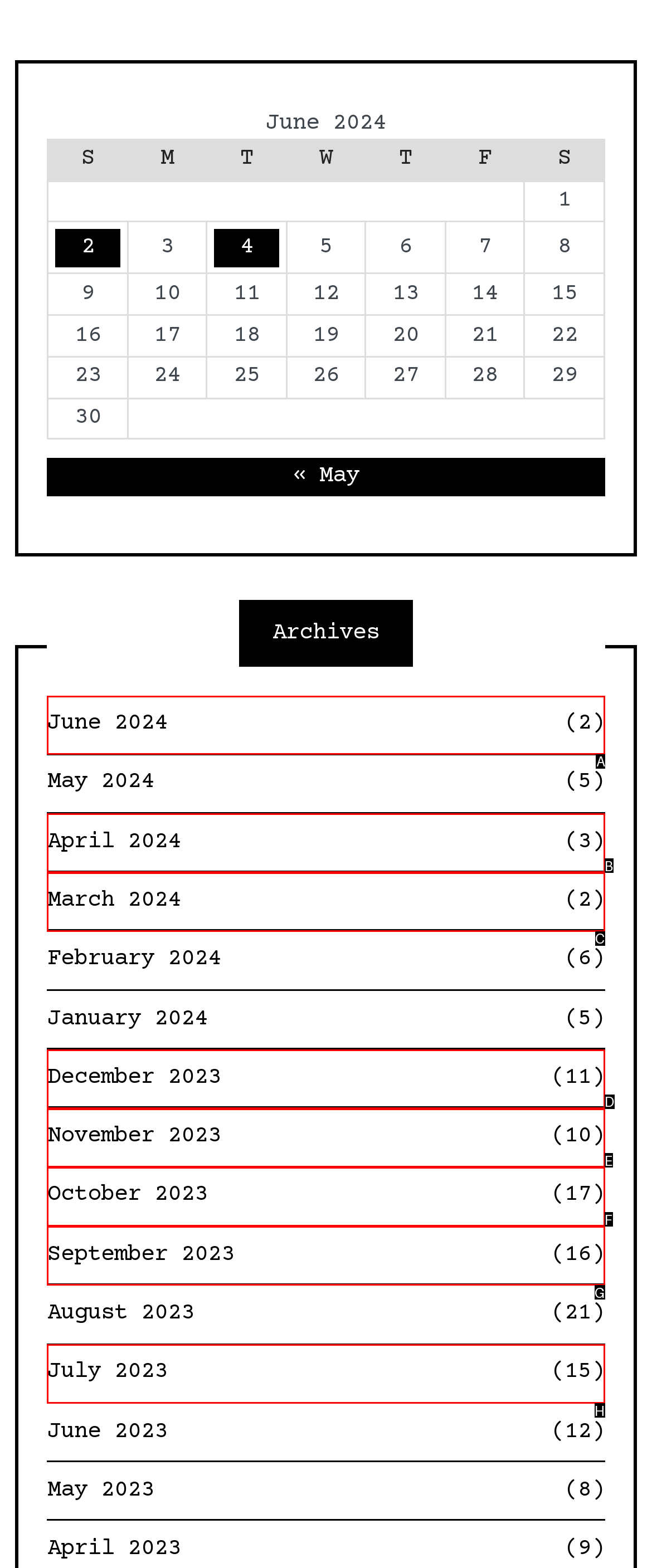For the instruction: View archives for June 2024, determine the appropriate UI element to click from the given options. Respond with the letter corresponding to the correct choice.

A